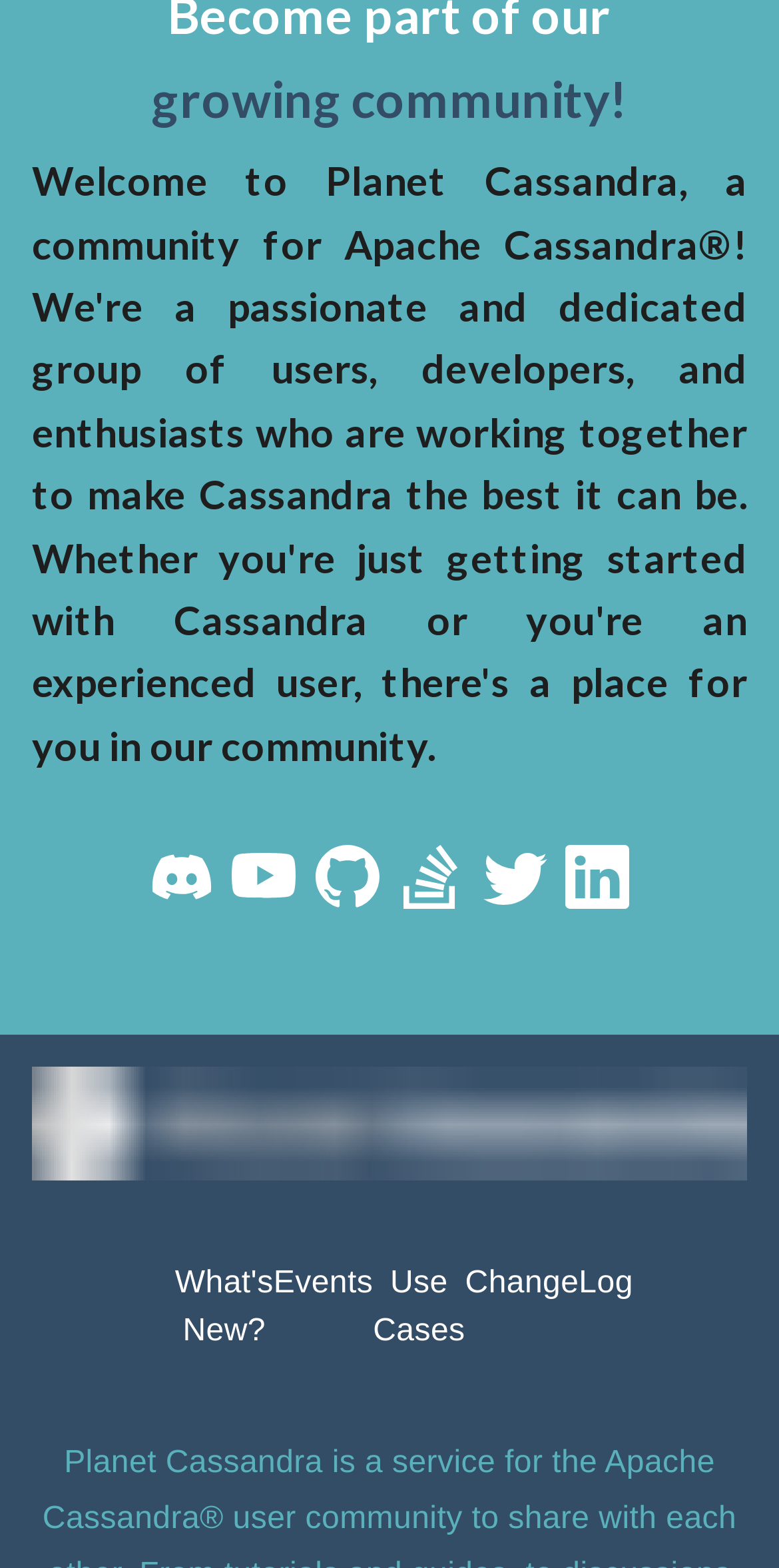From the webpage screenshot, identify the region described by ChangeLog. Provide the bounding box coordinates as (top-left x, top-left y, bottom-right x, bottom-right y), with each value being a floating point number between 0 and 1.

[0.597, 0.803, 0.813, 0.864]